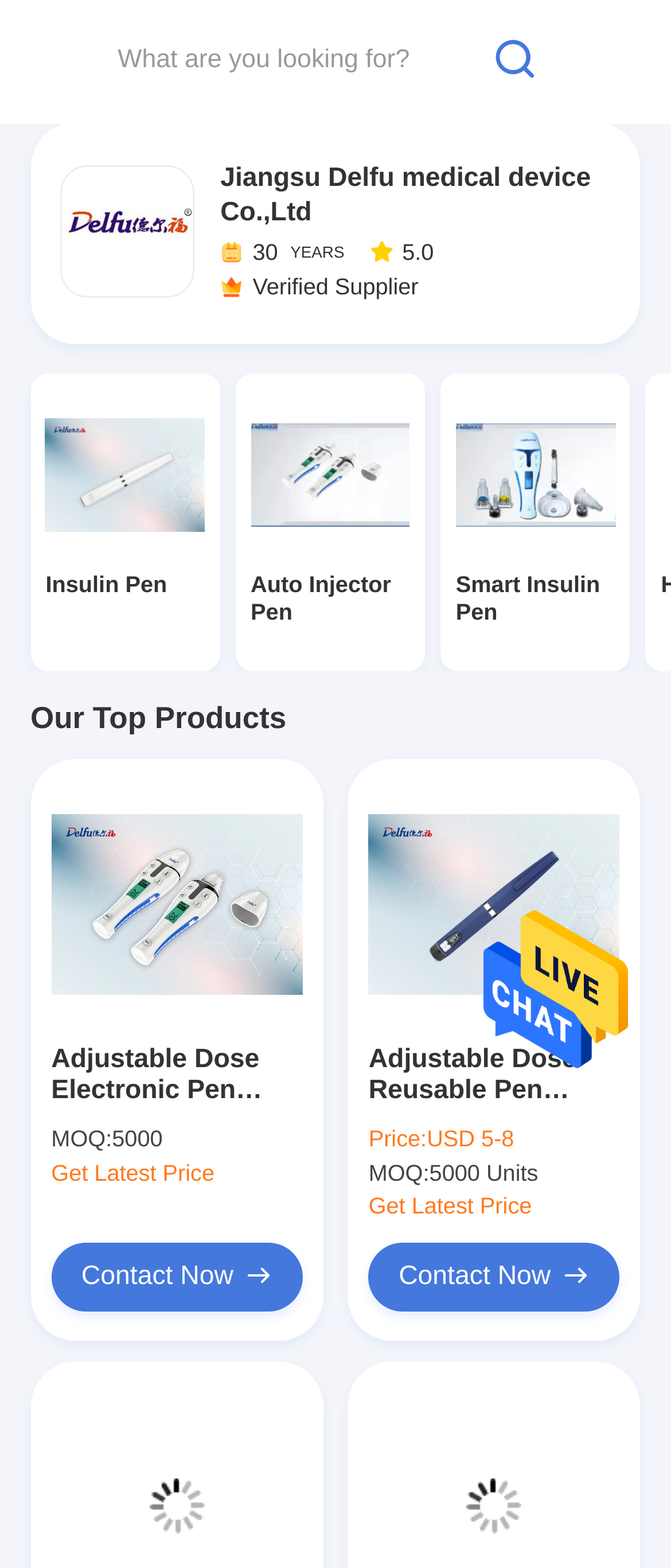Find the bounding box coordinates of the element to click in order to complete this instruction: "Visit Jiangsu Delfu medical device Co.,Ltd website". The bounding box coordinates must be four float numbers between 0 and 1, denoted as [left, top, right, bottom].

[0.093, 0.107, 0.286, 0.174]